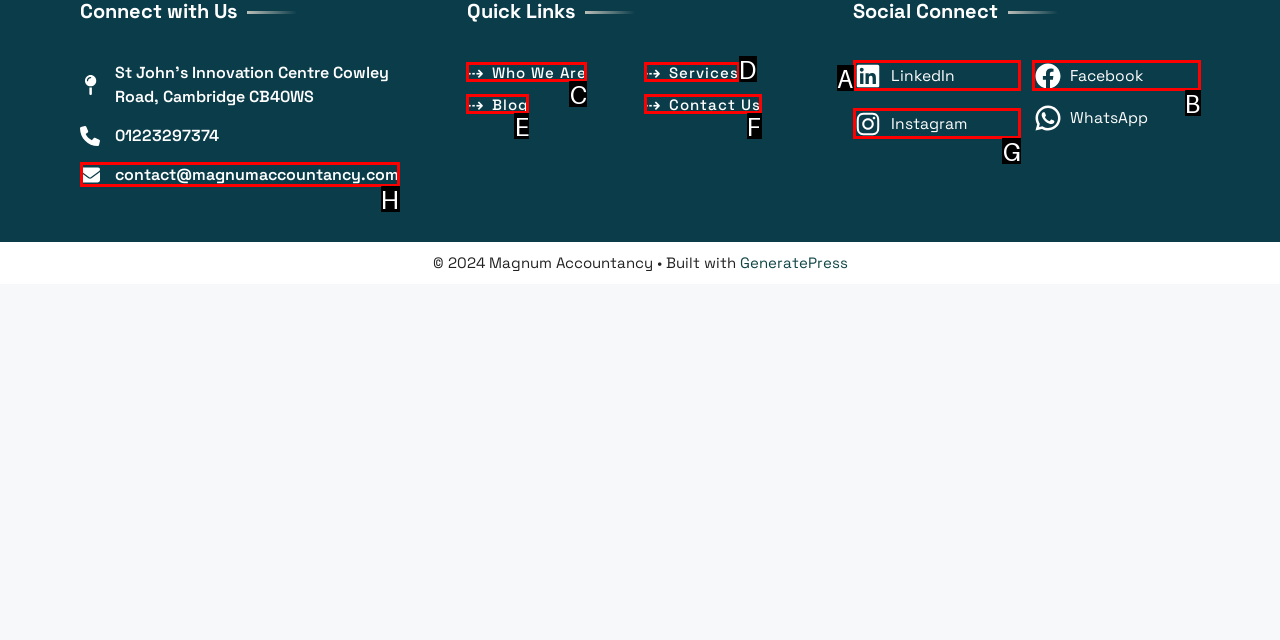From the provided choices, determine which option matches the description: Contact us. Respond with the letter of the correct choice directly.

F